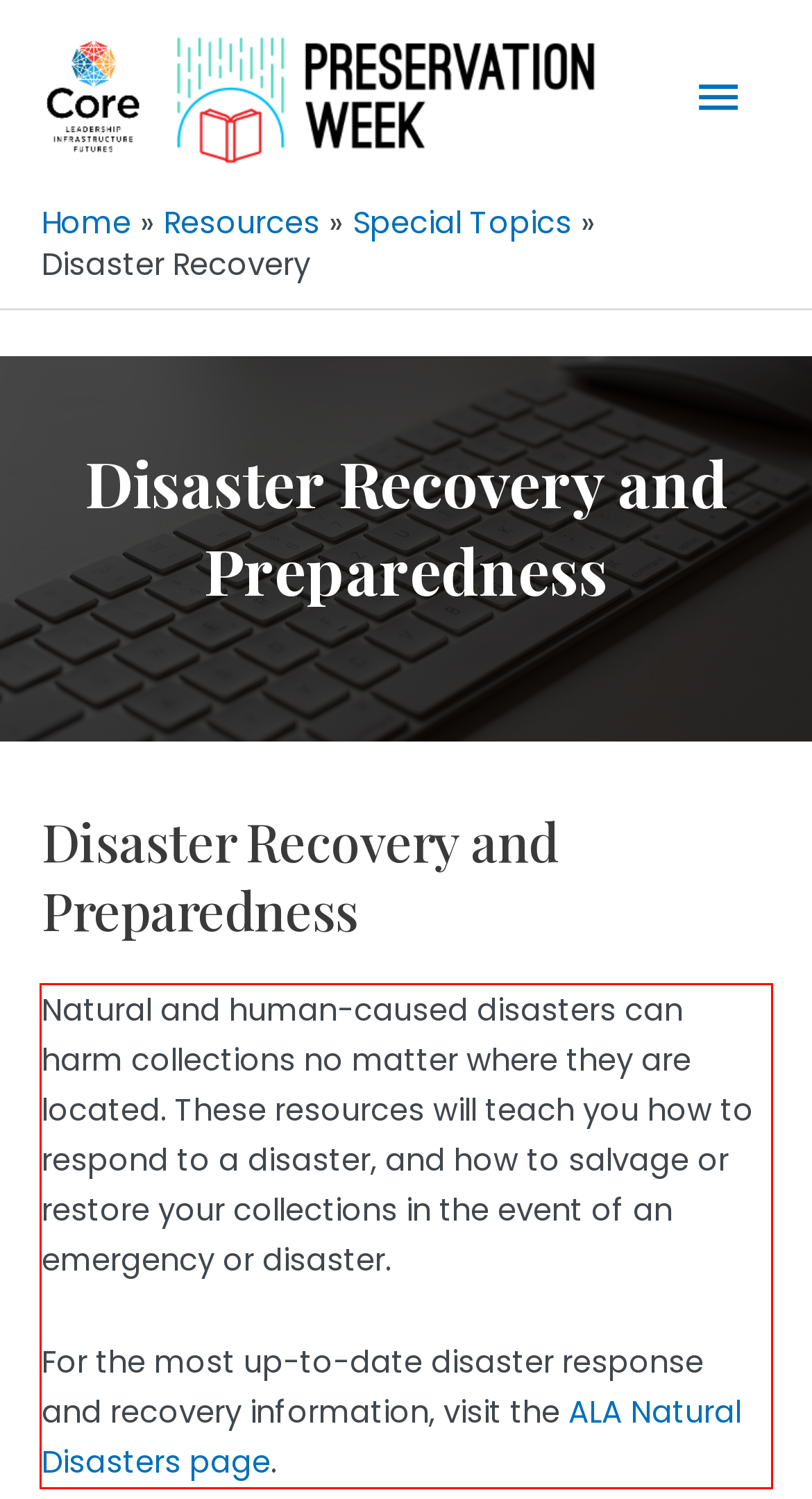Given a screenshot of a webpage with a red bounding box, please identify and retrieve the text inside the red rectangle.

Natural and human-caused disasters can harm collections no matter where they are located. These resources will teach you how to respond to a disaster, and how to salvage or restore your collections in the event of an emergency or disaster. For the most up-to-date disaster response and recovery information, visit the ALA Natural Disasters page.